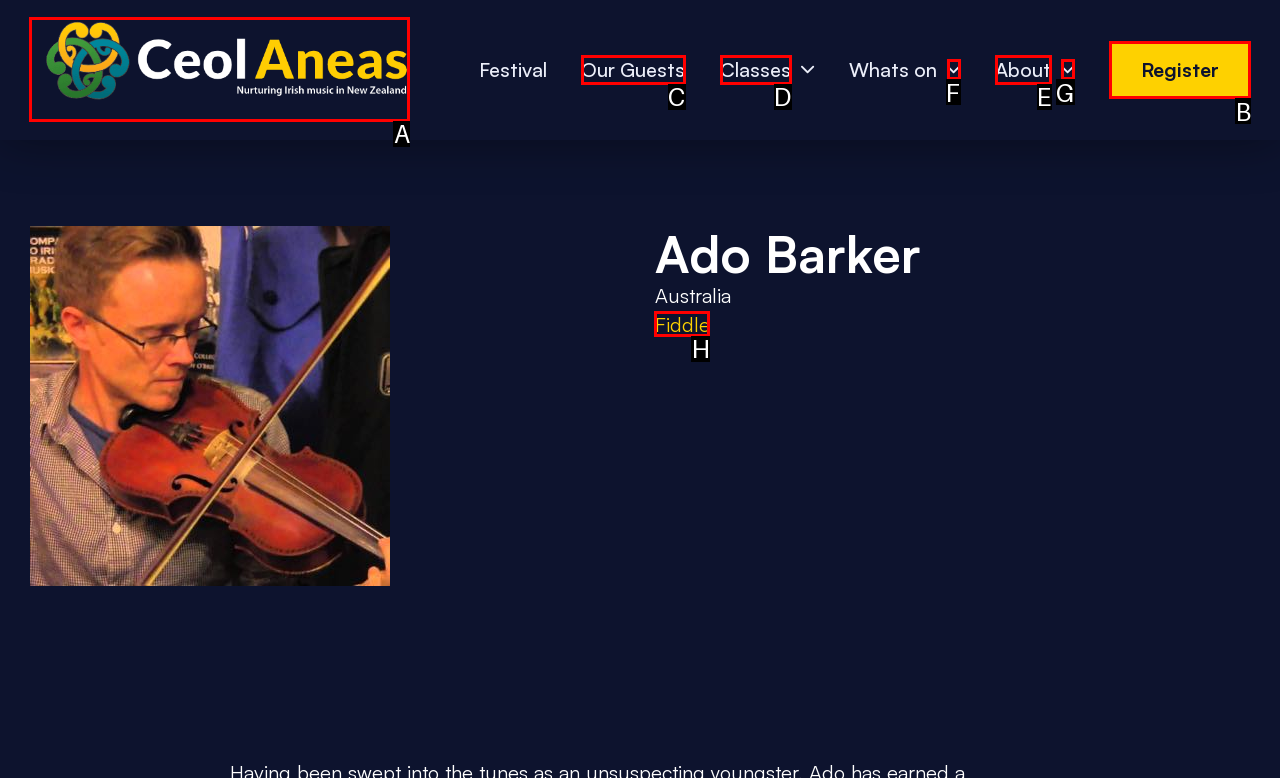Select the correct UI element to click for this task: Click on MODAPK.
Answer using the letter from the provided options.

None